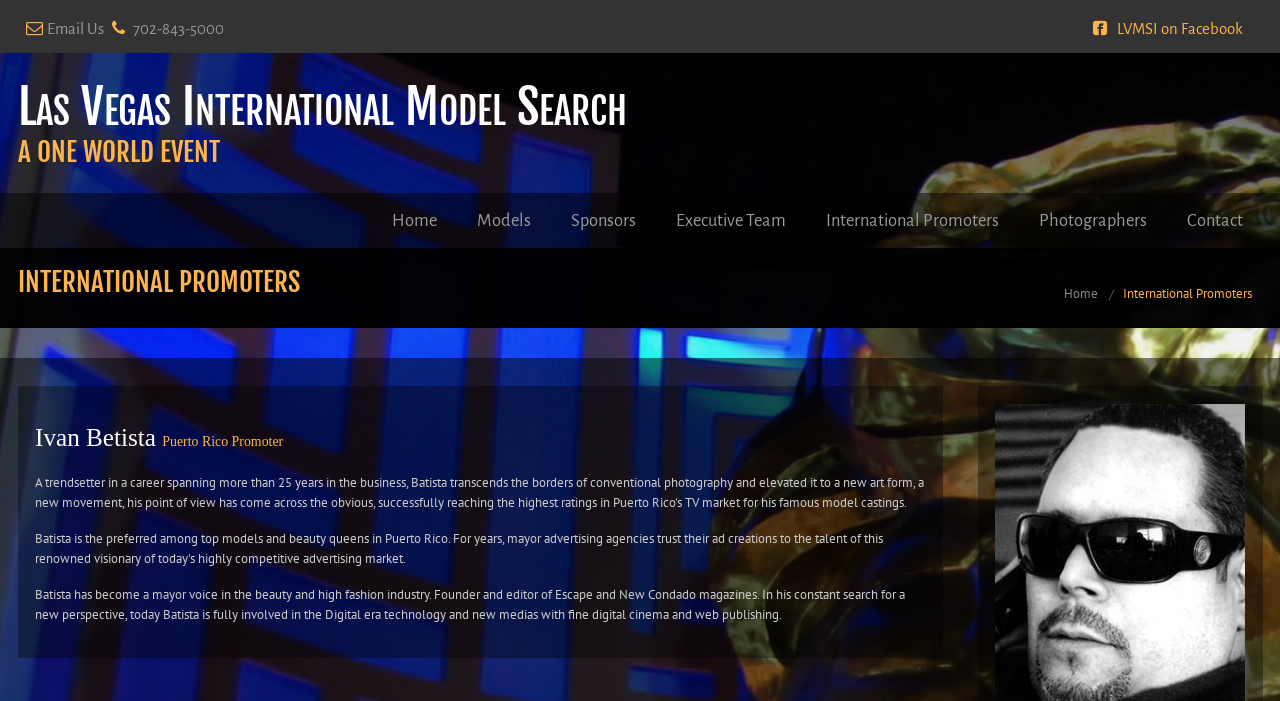What is the name of the event mentioned on the webpage?
Utilize the information in the image to give a detailed answer to the question.

I found the name of the event by looking at the heading element with the bounding box coordinates [0.014, 0.104, 0.986, 0.202], which contains the text 'LAS VEGAS INTERNATIONAL MODEL SEARCH'.